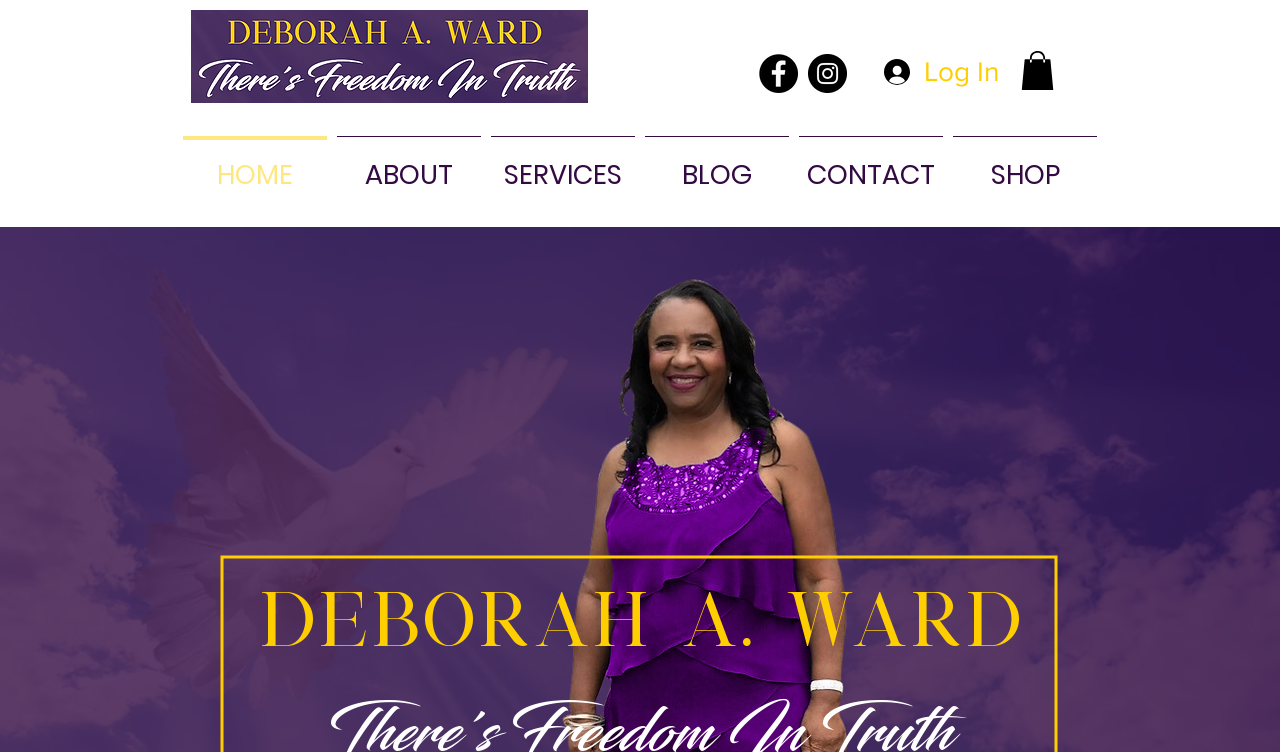Locate the bounding box coordinates of the clickable element to fulfill the following instruction: "Click the Facebook link". Provide the coordinates as four float numbers between 0 and 1 in the format [left, top, right, bottom].

[0.593, 0.072, 0.623, 0.124]